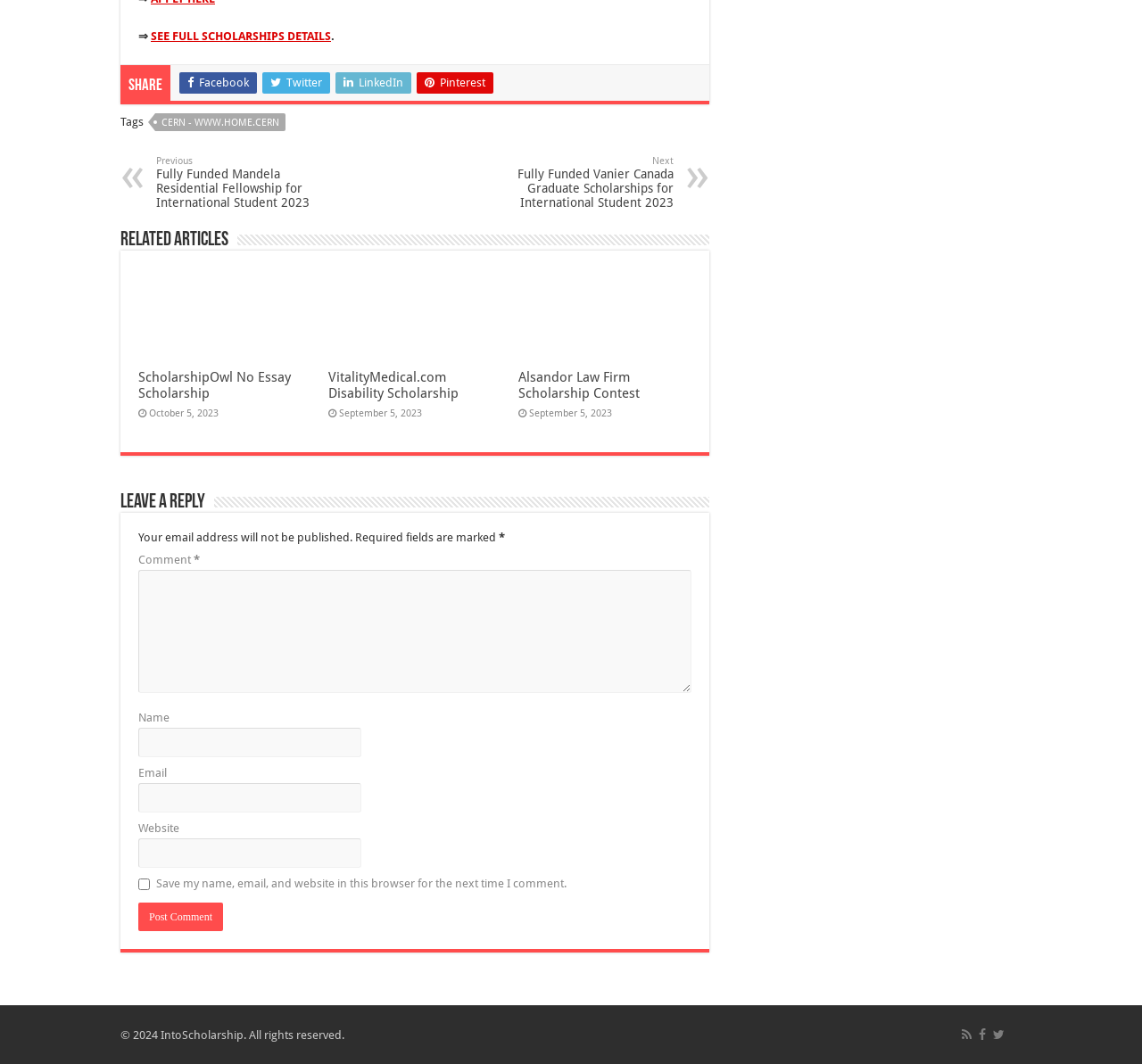Give a short answer to this question using one word or a phrase:
What is the purpose of the comment form at the bottom of the page?

Leave a reply